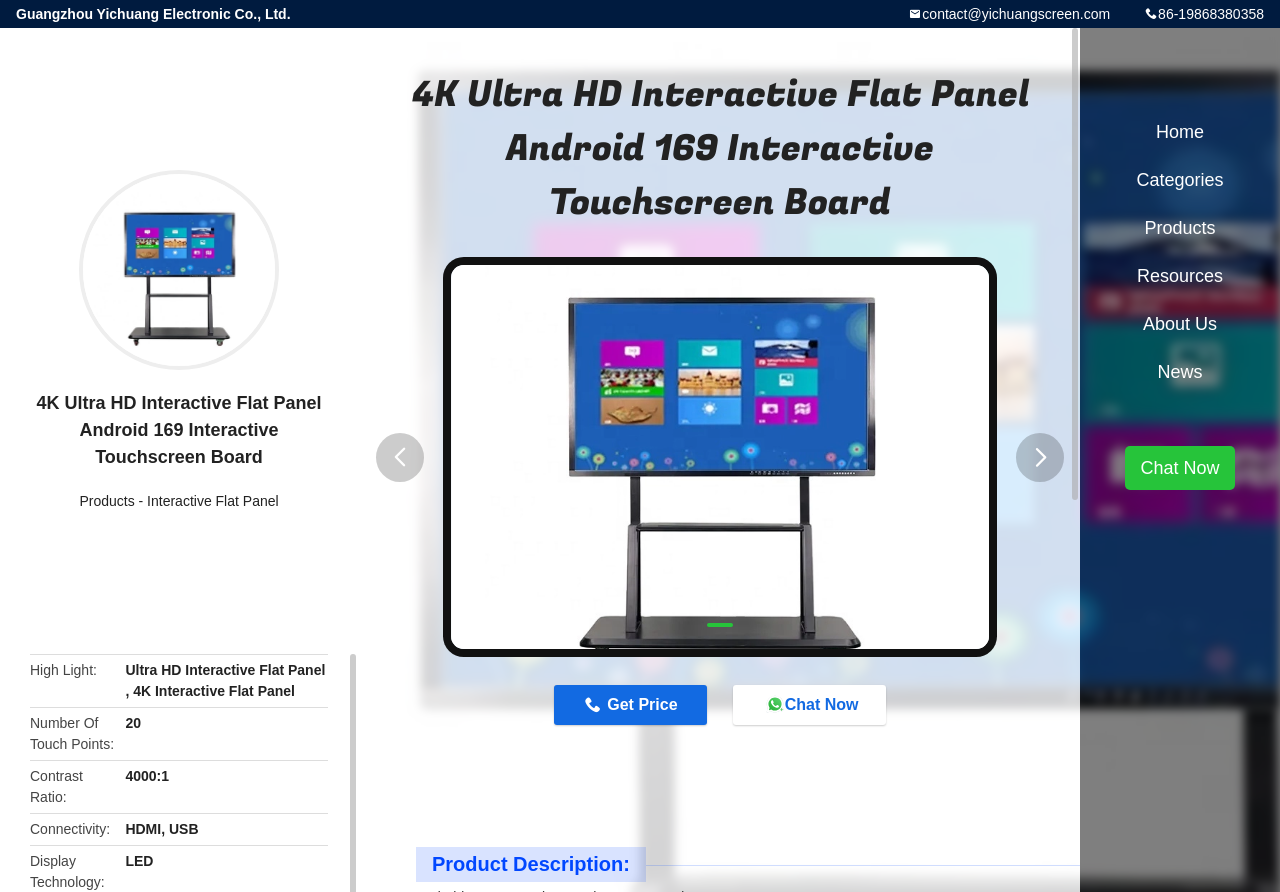What is the company name?
Look at the image and provide a short answer using one word or a phrase.

Guangzhou Yichuang Electronic Co., Ltd.